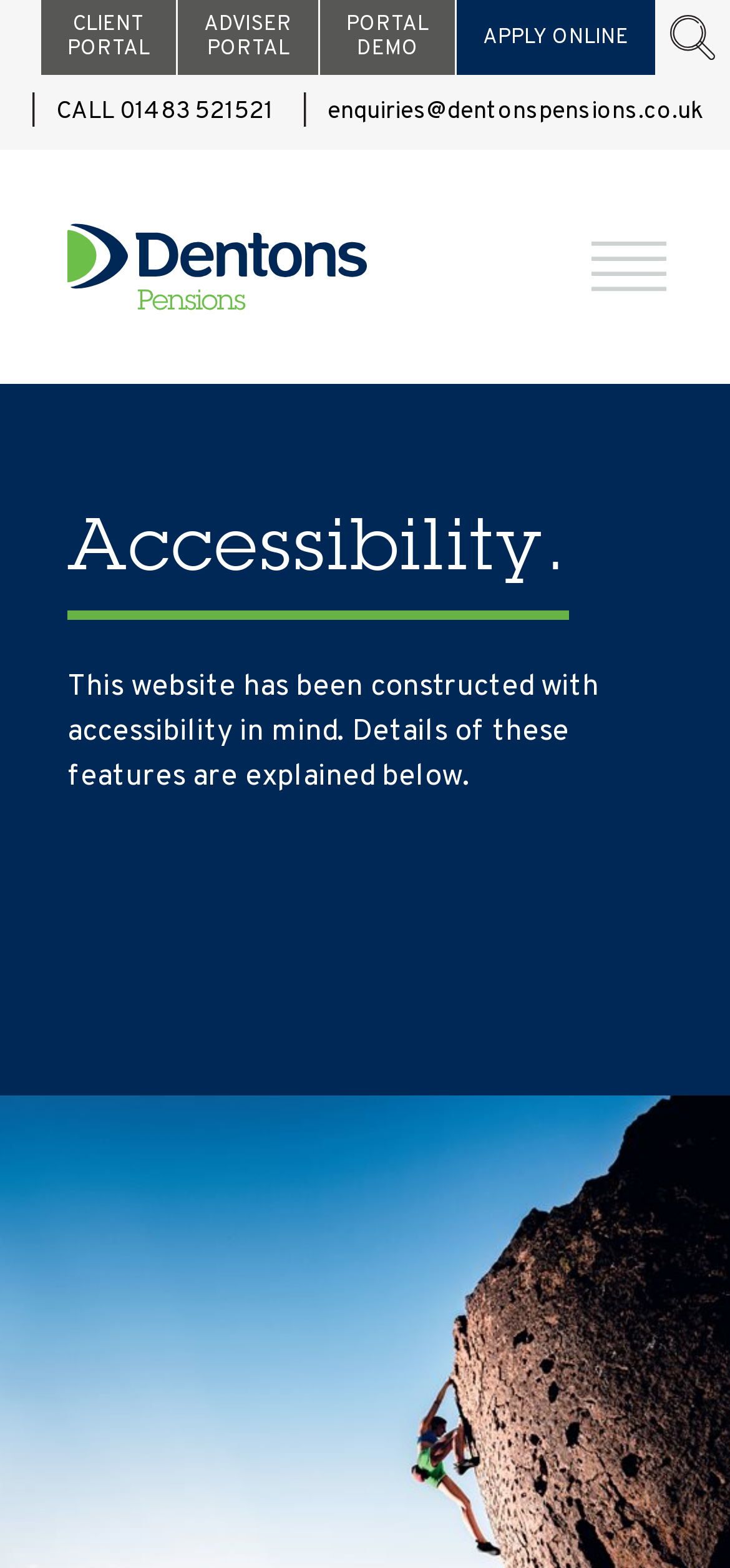What is the main topic of the webpage?
Using the image, respond with a single word or phrase.

Dentons Pensions